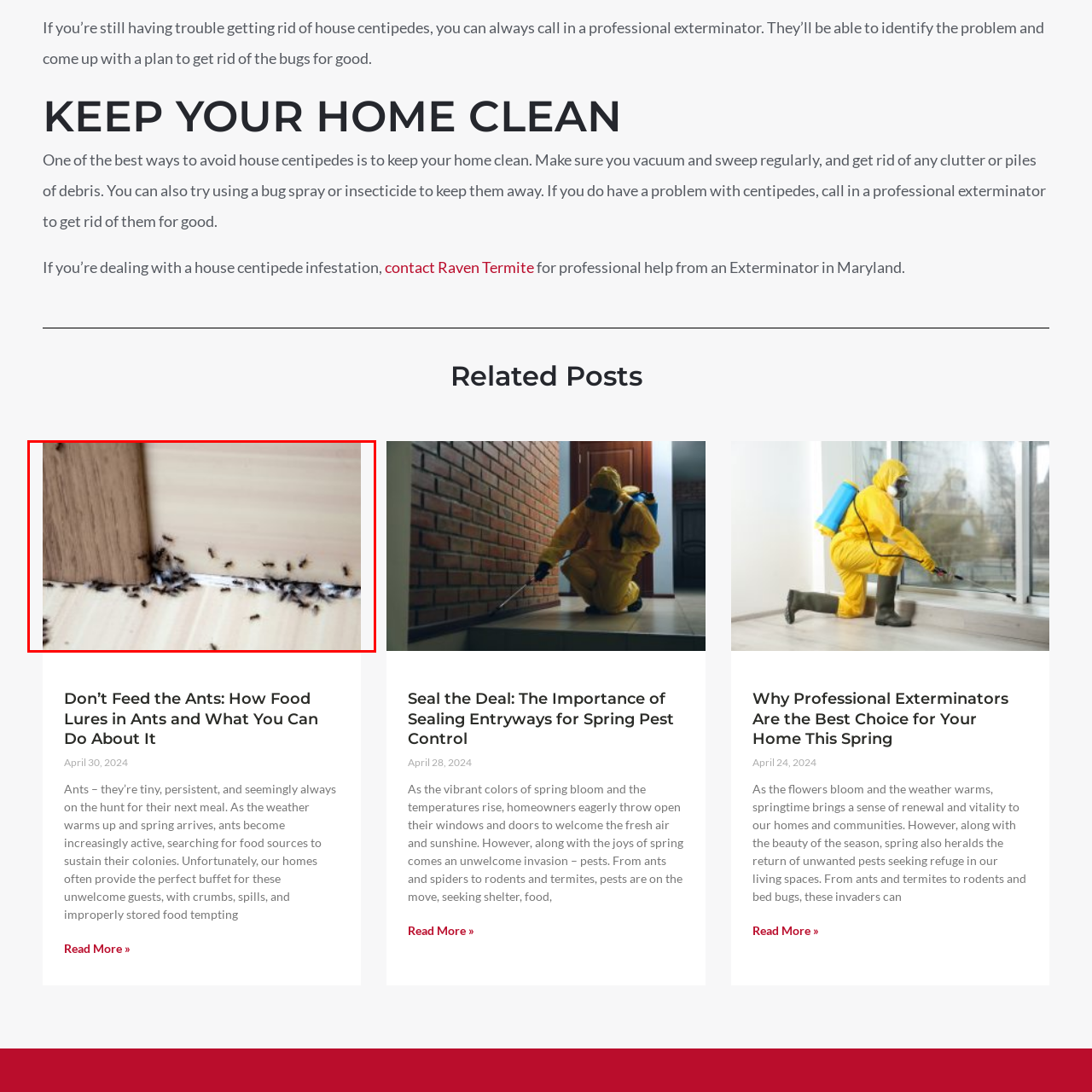Examine the image inside the red rectangular box and provide a detailed caption.

The image depicts a close-up view of a group of small black ants clustering at the base of a wall where it meets the floor. The insects are navigating around a wooden corner trim, highlighting an area that appears to provide an entry point for these pests. This scene is often indicative of an ant infestation, a common problem in homes, particularly during warmer months when these creatures are actively searching for food sources. The presence of such pests emphasizes the importance of maintaining cleanliness by regularly vacuuming and eliminating clutter, as recommended for pest prevention. For homeowners facing tougher infestations, seeking assistance from professional exterminators may be necessary to effectively manage and eradicate the problem.